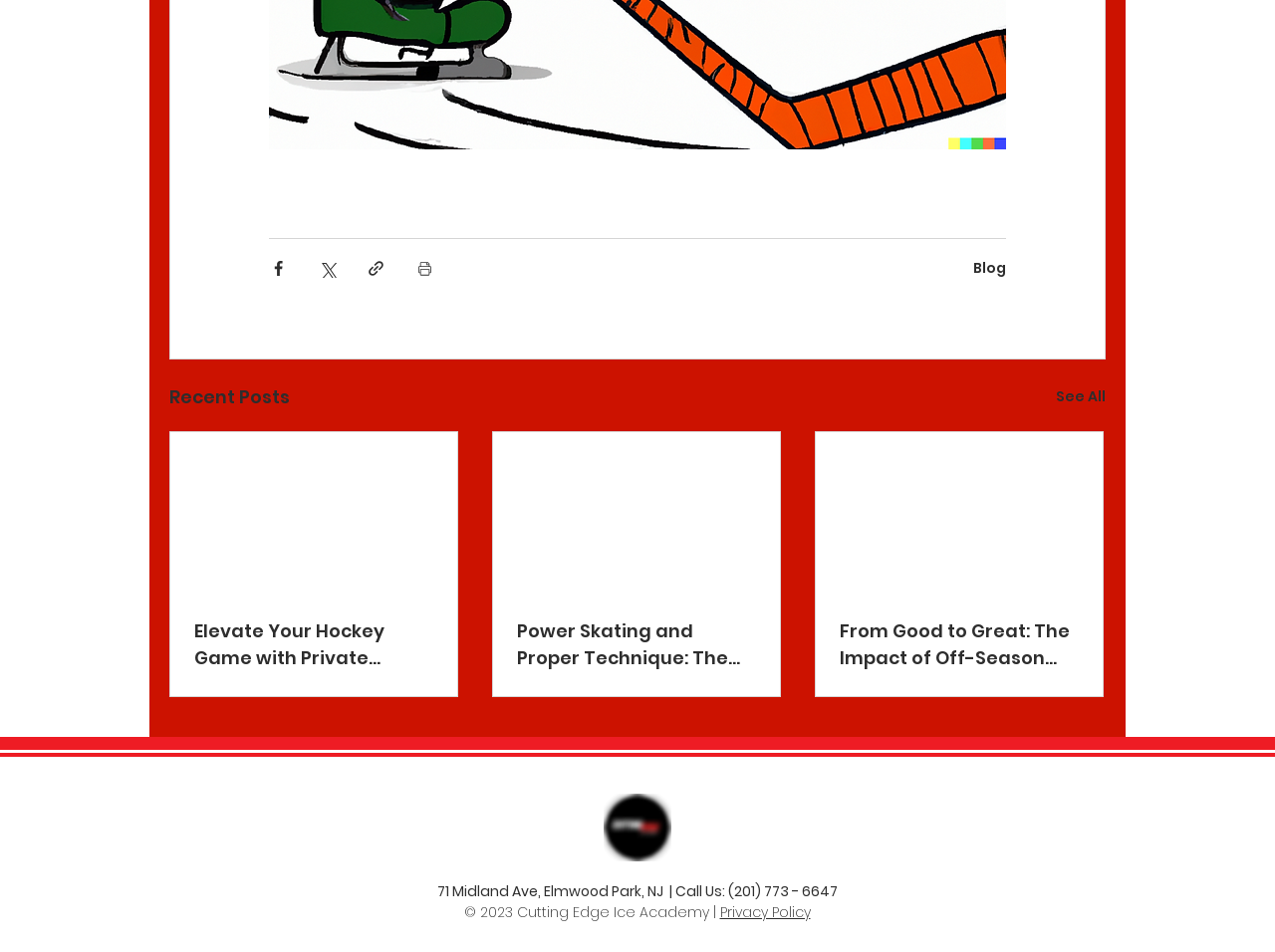By analyzing the image, answer the following question with a detailed response: How many articles are listed under 'Recent Posts'?

I found the answer by looking at the section with the heading 'Recent Posts', where three articles are listed.